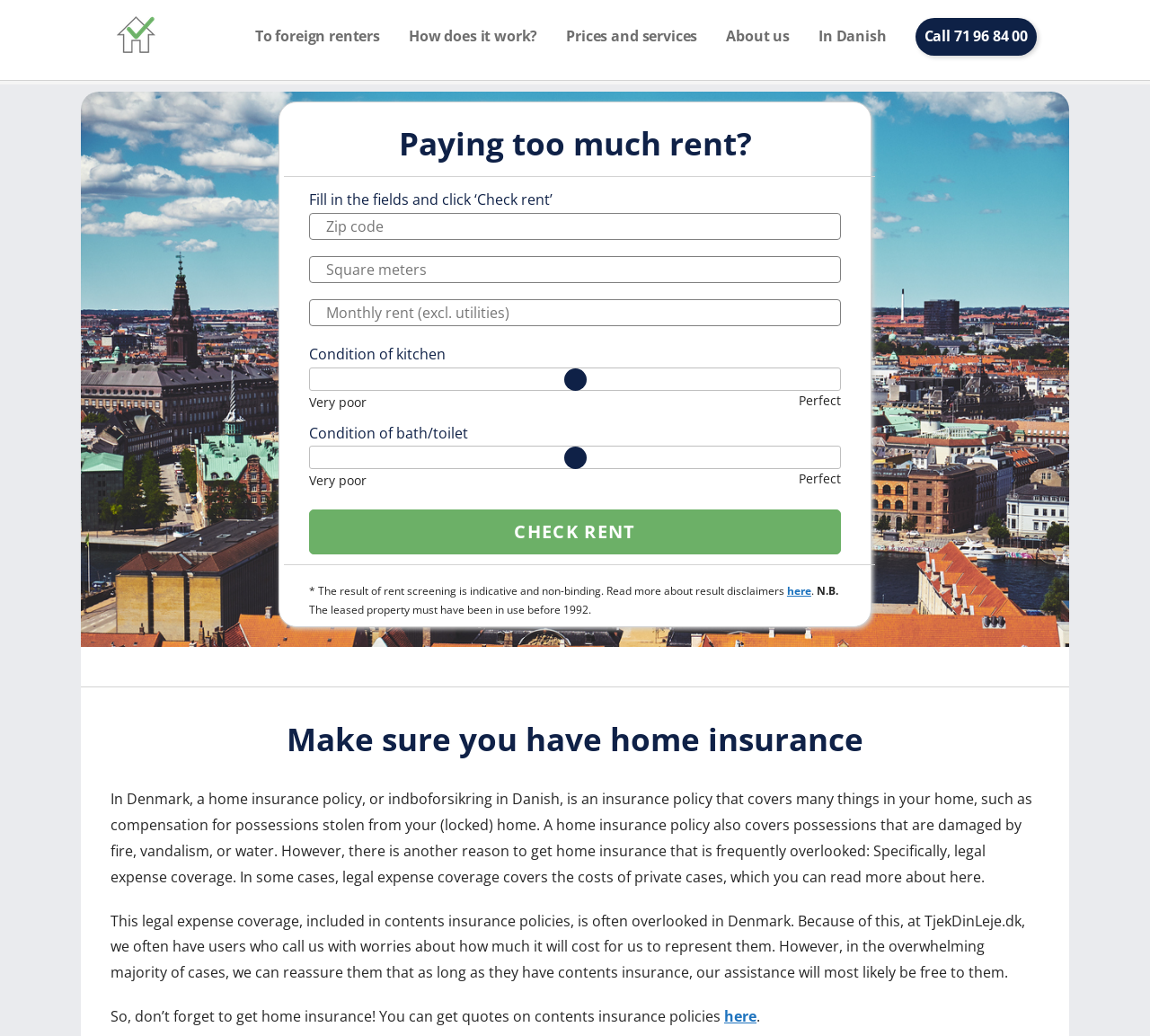Provide a brief response to the question using a single word or phrase: 
What is the result of rent screening?

Indicative and non-binding